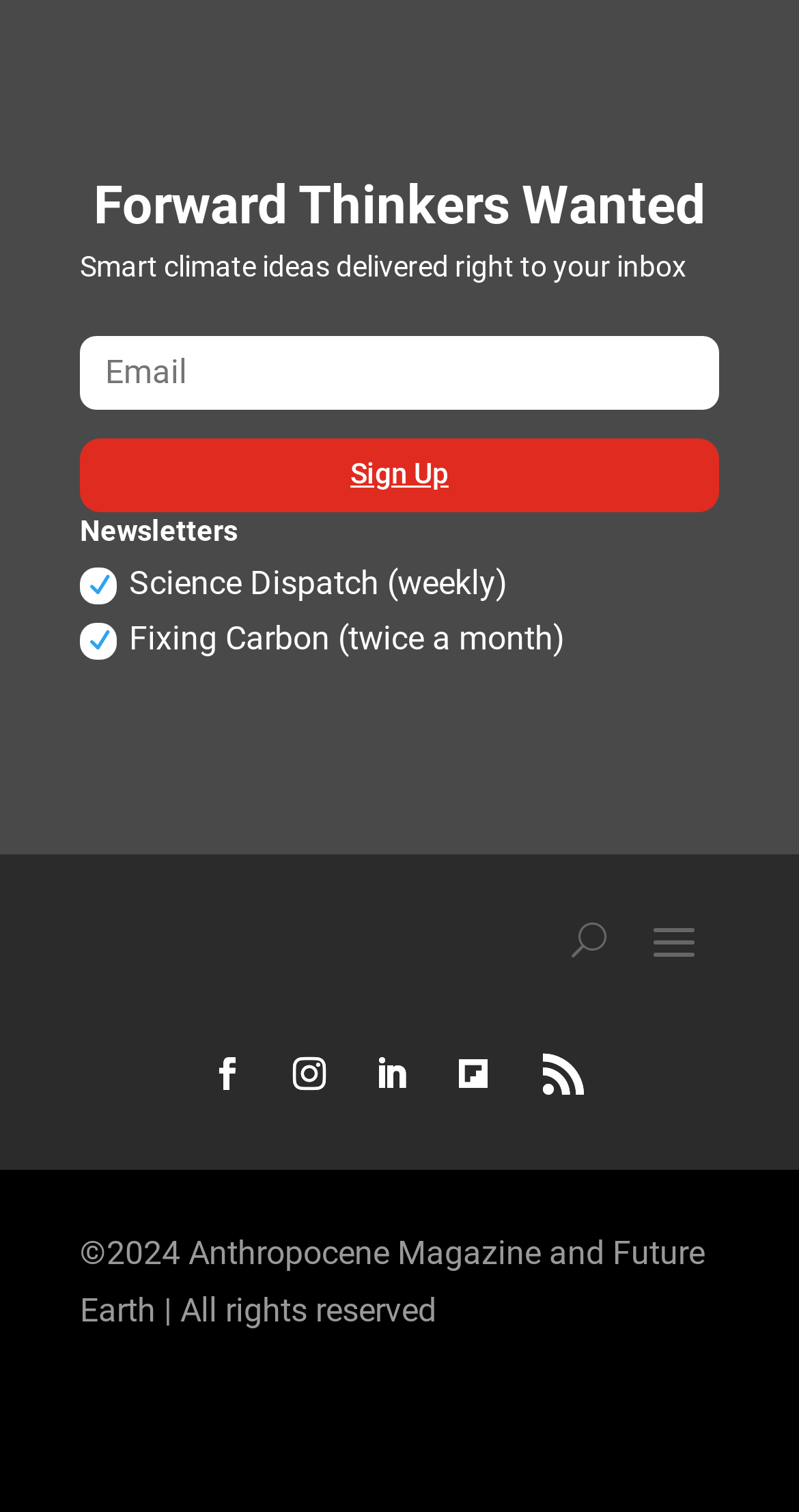Determine the bounding box coordinates of the target area to click to execute the following instruction: "Click on U button."

[0.715, 0.599, 0.759, 0.643]